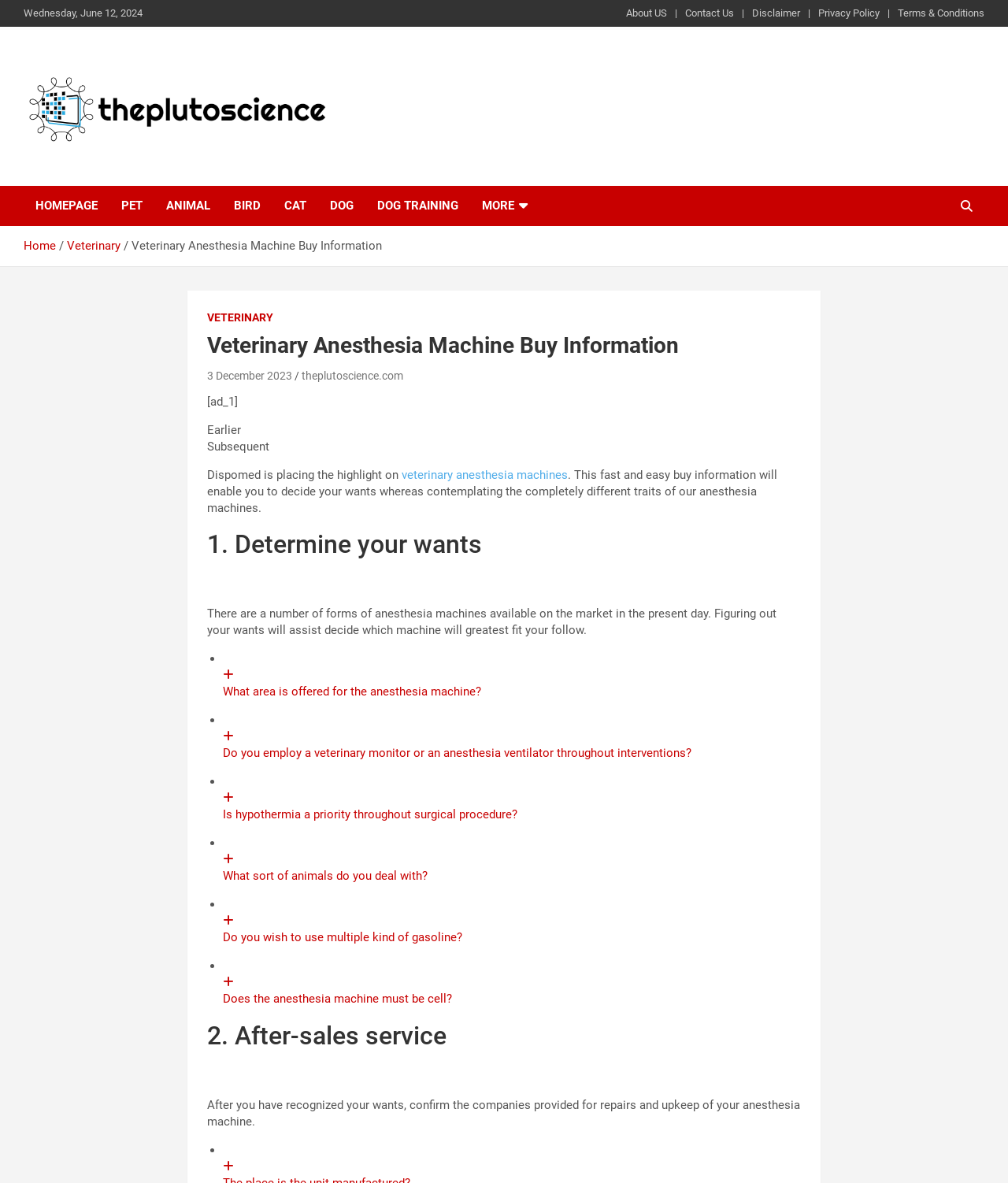What is the purpose of the webpage?
Please provide an in-depth and detailed response to the question.

Based on the content of the webpage, I inferred that the purpose is to provide information on buying veterinary anesthesia machines, as indicated by the heading 'Veterinary Anesthesia Machine Buy Information' and the subsequent text discussing factors to consider when buying such machines.